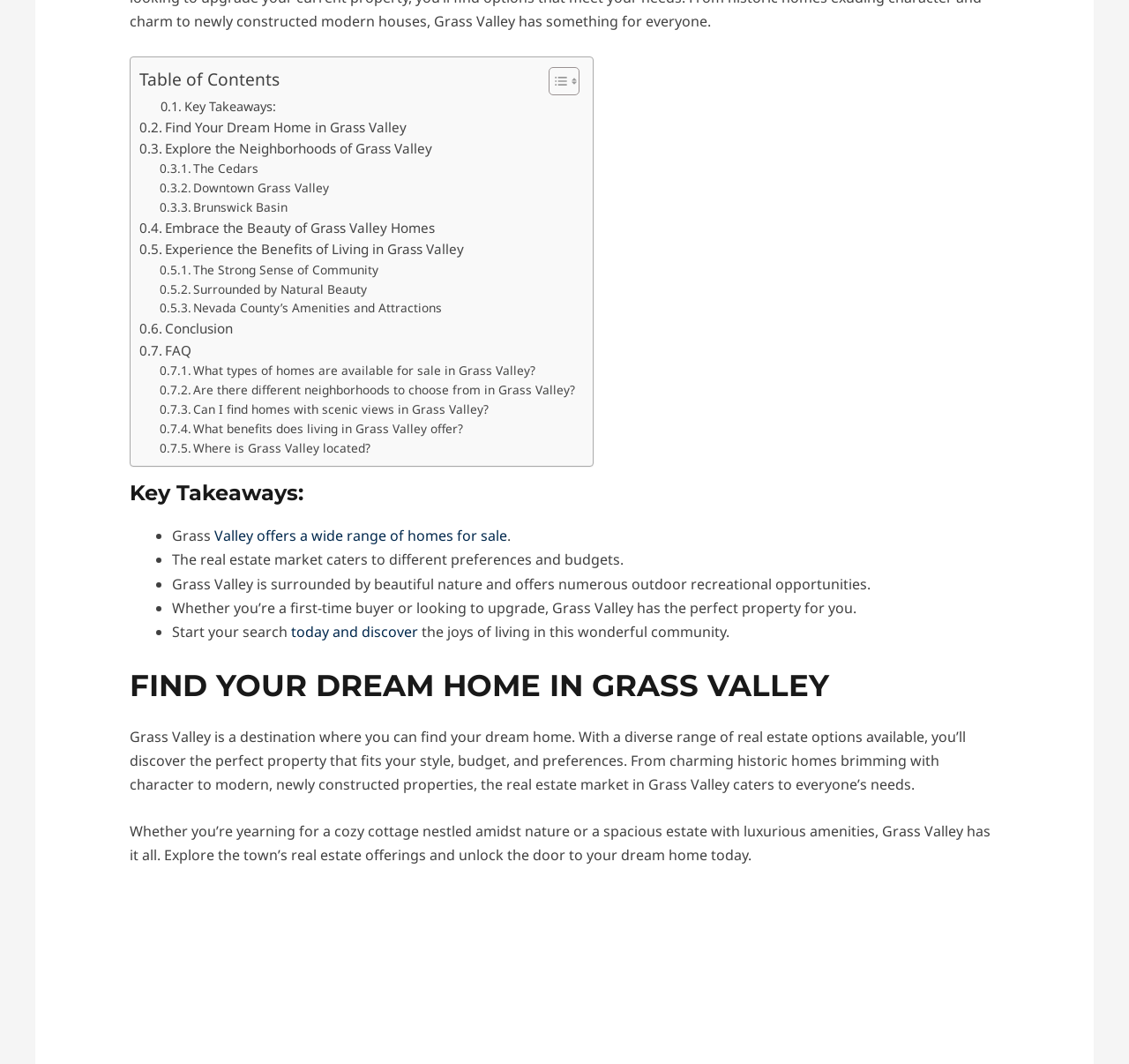Identify the bounding box coordinates of the clickable region required to complete the instruction: "Learn about the benefits of living in Grass Valley". The coordinates should be given as four float numbers within the range of 0 and 1, i.e., [left, top, right, bottom].

[0.141, 0.394, 0.41, 0.412]